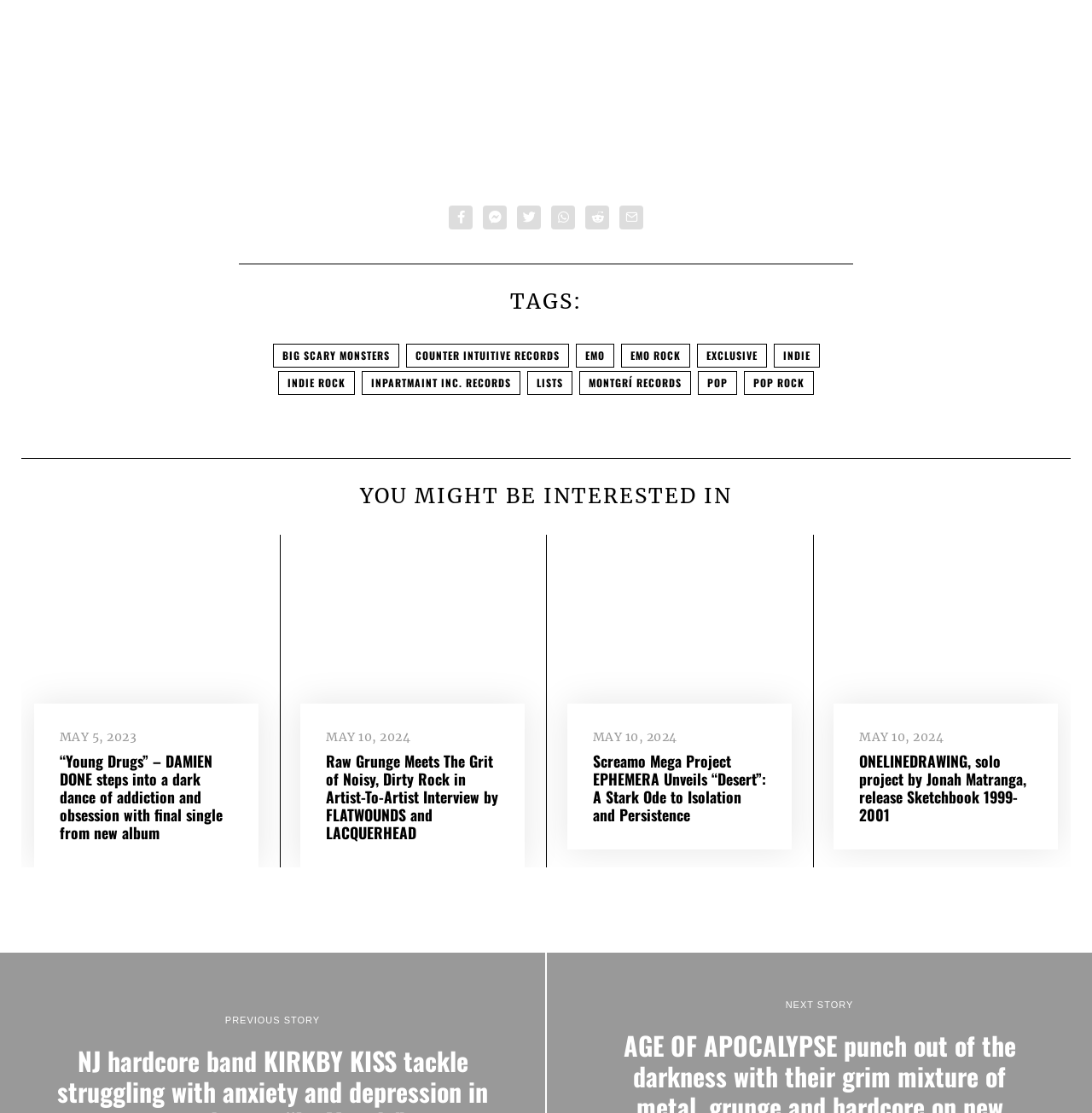Identify the bounding box coordinates of the element that should be clicked to fulfill this task: "Read about ONELINEDRAWING's new release". The coordinates should be provided as four float numbers between 0 and 1, i.e., [left, top, right, bottom].

[0.02, 0.853, 0.199, 0.902]